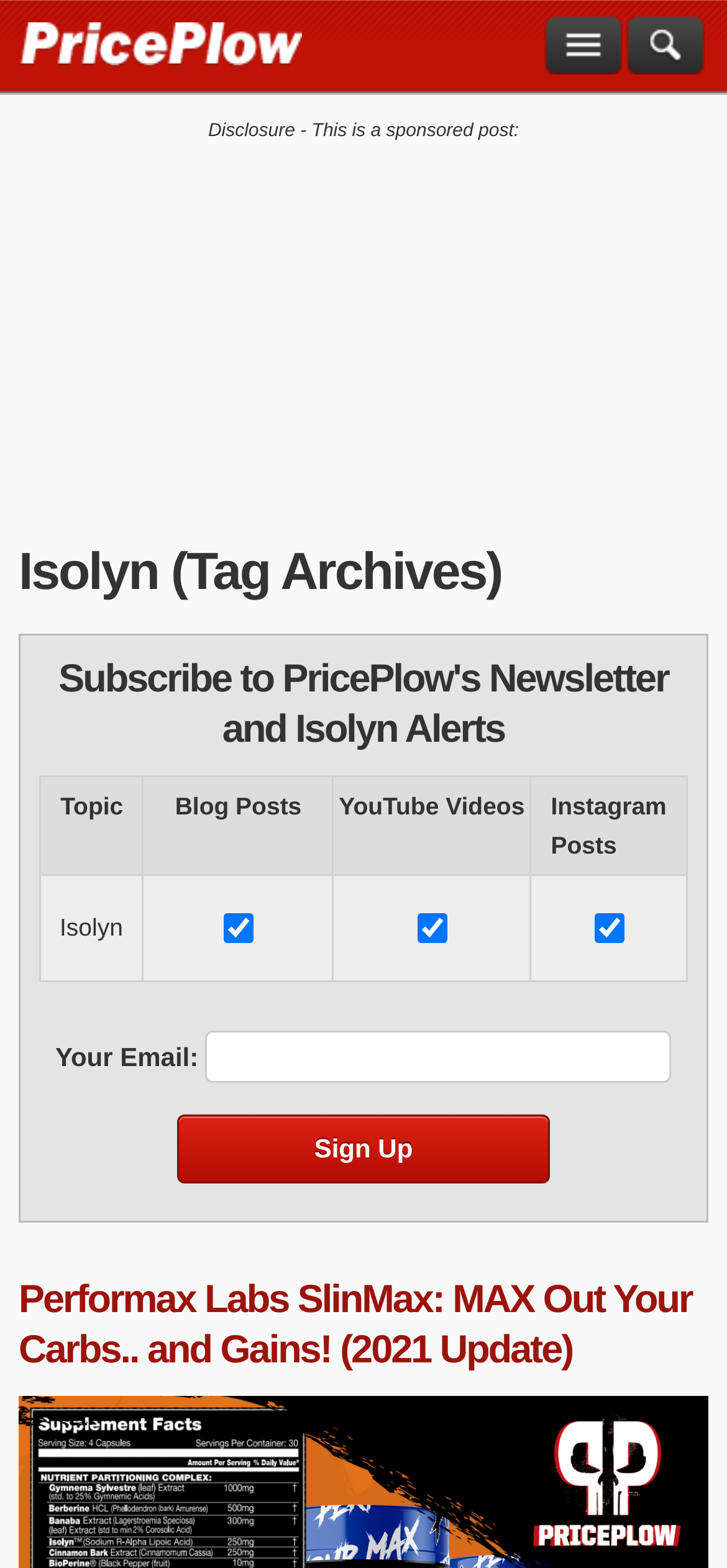Please determine the bounding box coordinates of the element's region to click in order to carry out the following instruction: "Read Performax Labs SlinMax article". The coordinates should be four float numbers between 0 and 1, i.e., [left, top, right, bottom].

[0.026, 0.816, 0.952, 0.875]